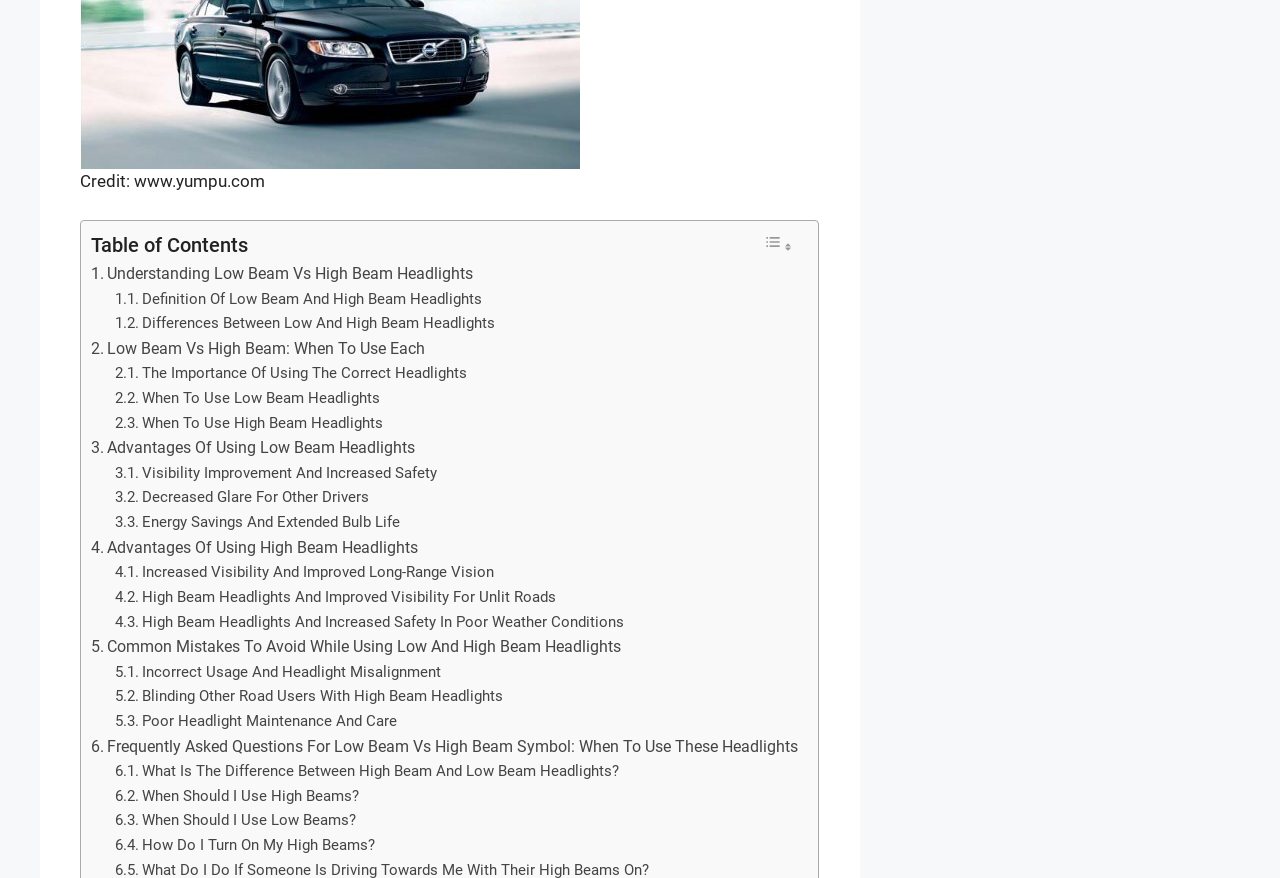Please identify the bounding box coordinates of the area that needs to be clicked to fulfill the following instruction: "Find out How Do I Turn On My High Beams."

[0.09, 0.949, 0.293, 0.977]